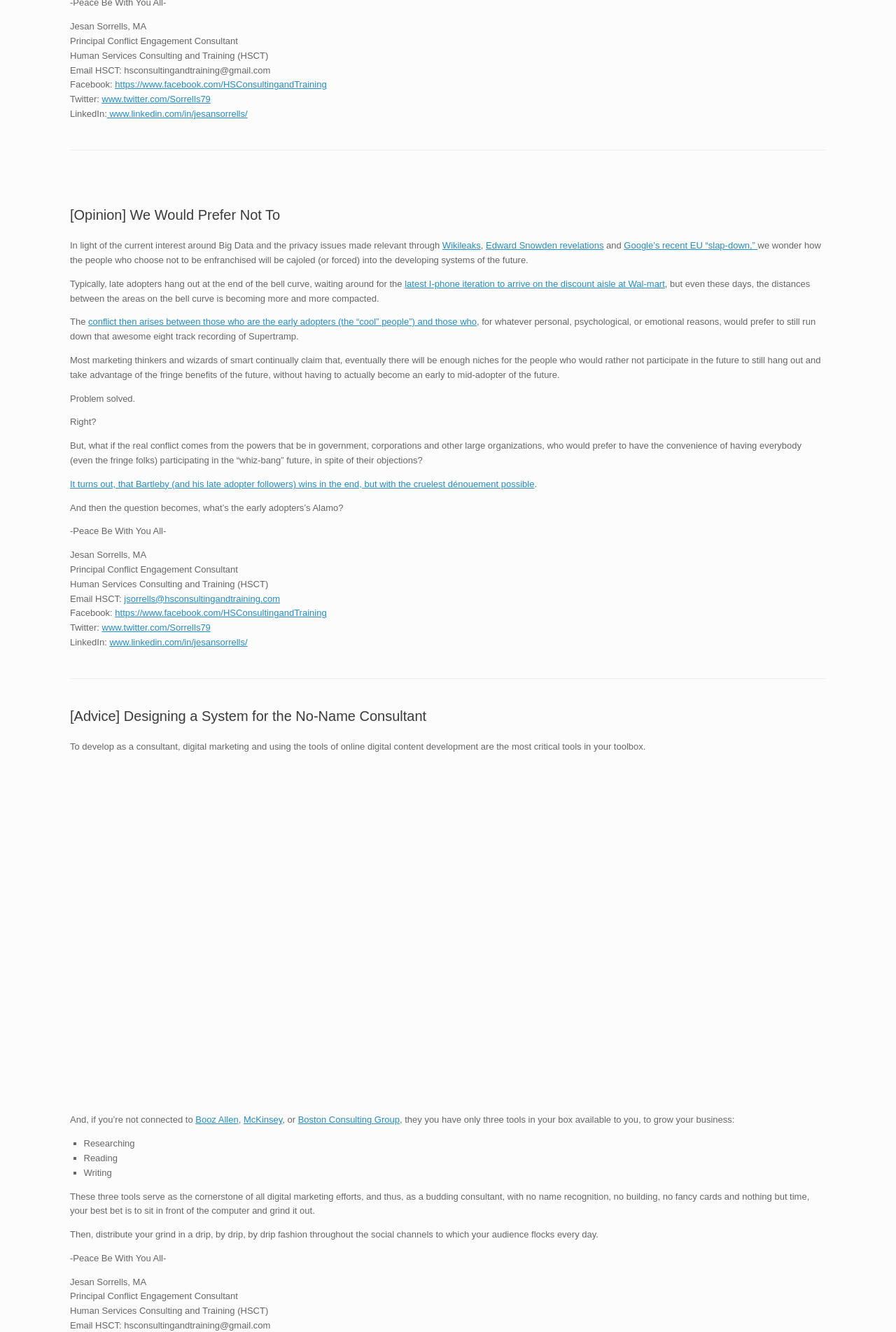What is the author's profession? Look at the image and give a one-word or short phrase answer.

Principal Conflict Engagement Consultant